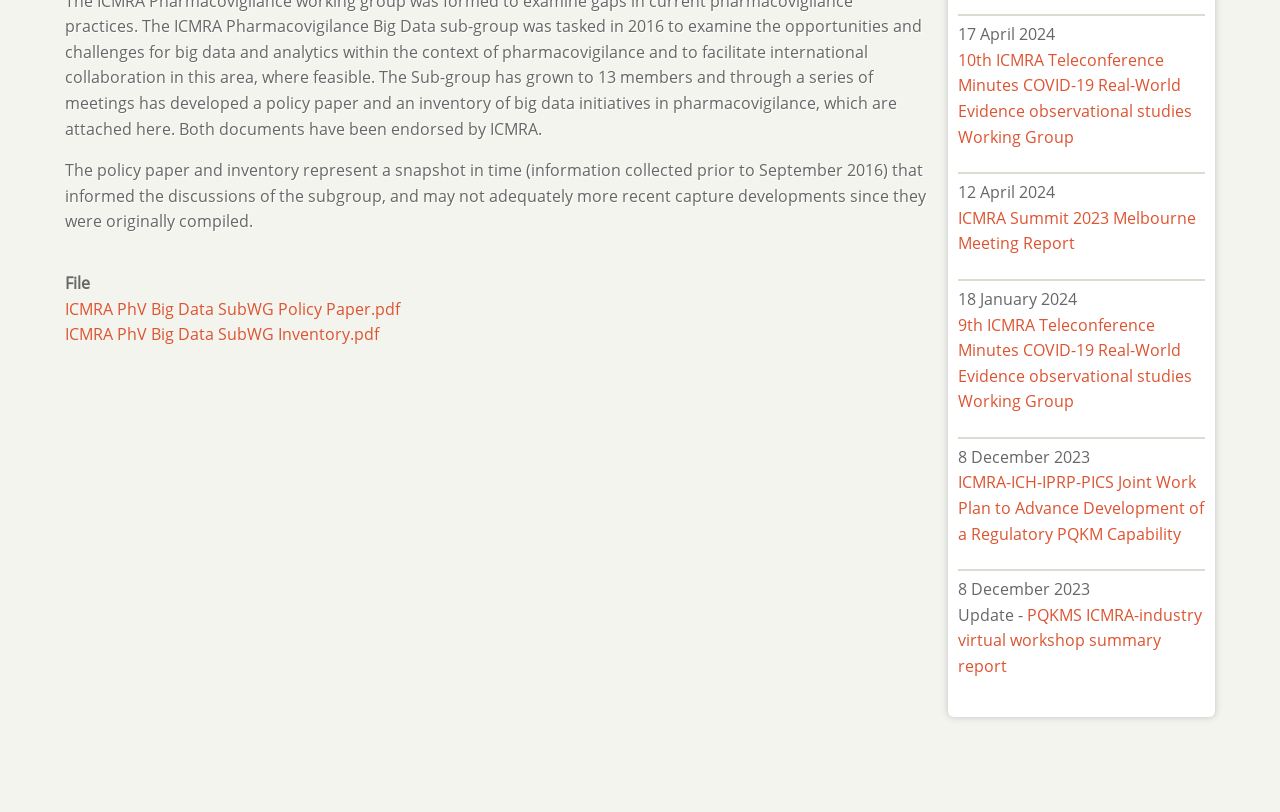Mark the bounding box of the element that matches the following description: "Statement on Clinical Trials".

[0.051, 0.39, 0.211, 0.417]